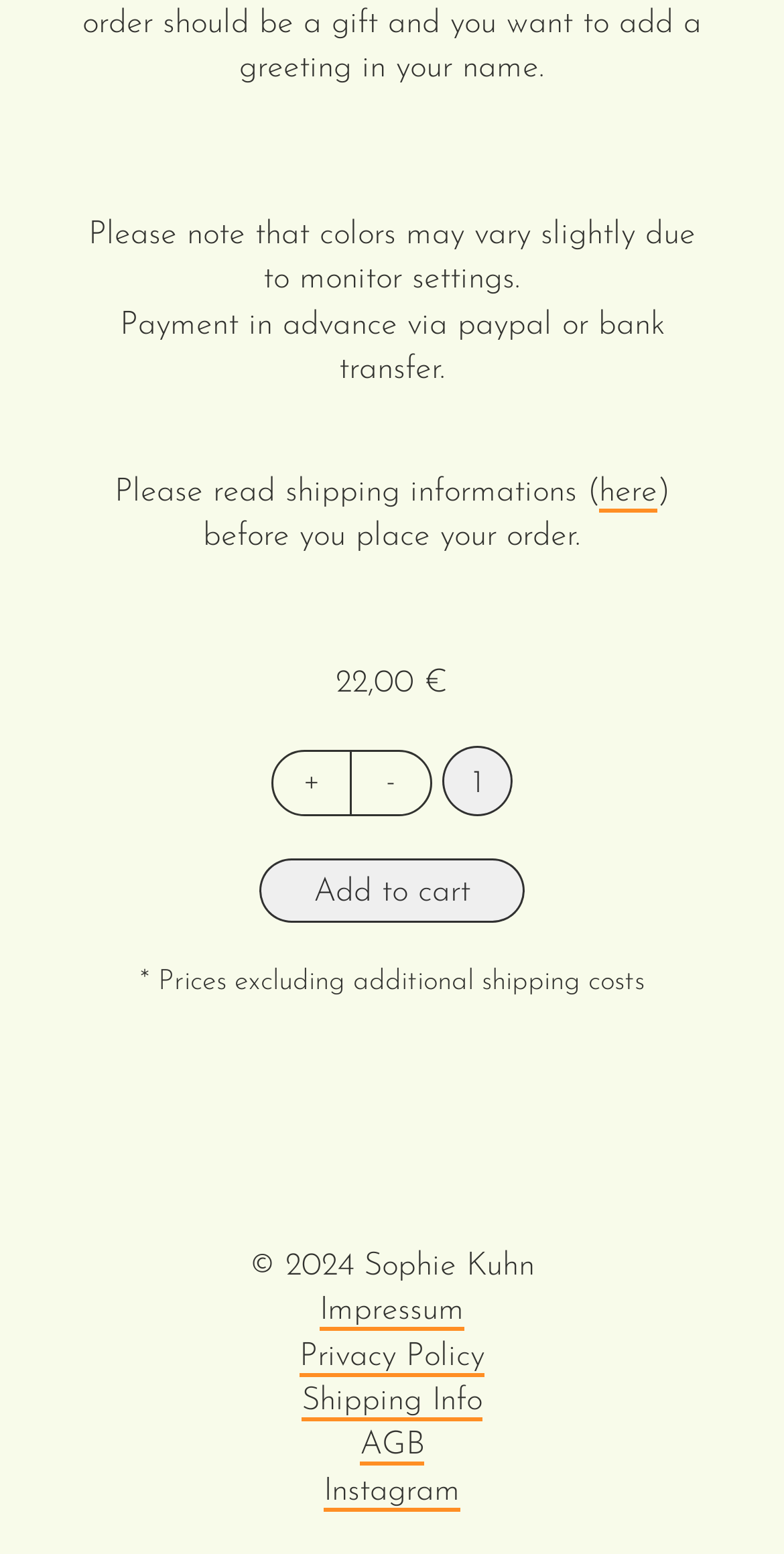What payment methods are accepted?
Please answer the question with a detailed and comprehensive explanation.

The payment methods accepted by the website can be determined by reading the static text at the top of the webpage, which states 'Payment in advance via paypal or bank transfer.' This indicates that the website accepts two payment methods: paypal and bank transfer.